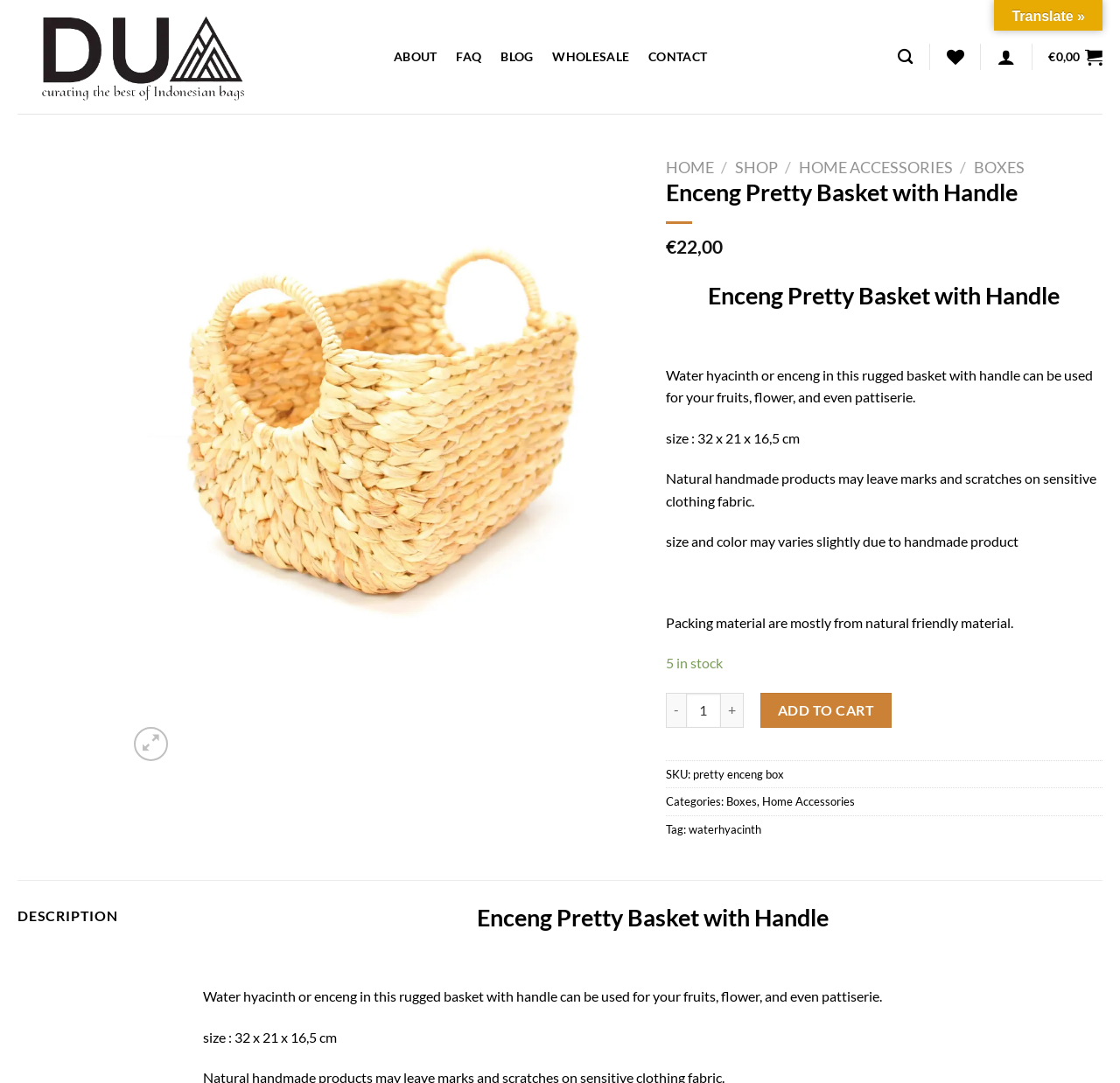Using the format (top-left x, top-left y, bottom-right x, bottom-right y), and given the element description, identify the bounding box coordinates within the screenshot: parent_node: Add to Wishlist aria-label="Wishlist"

[0.532, 0.153, 0.562, 0.185]